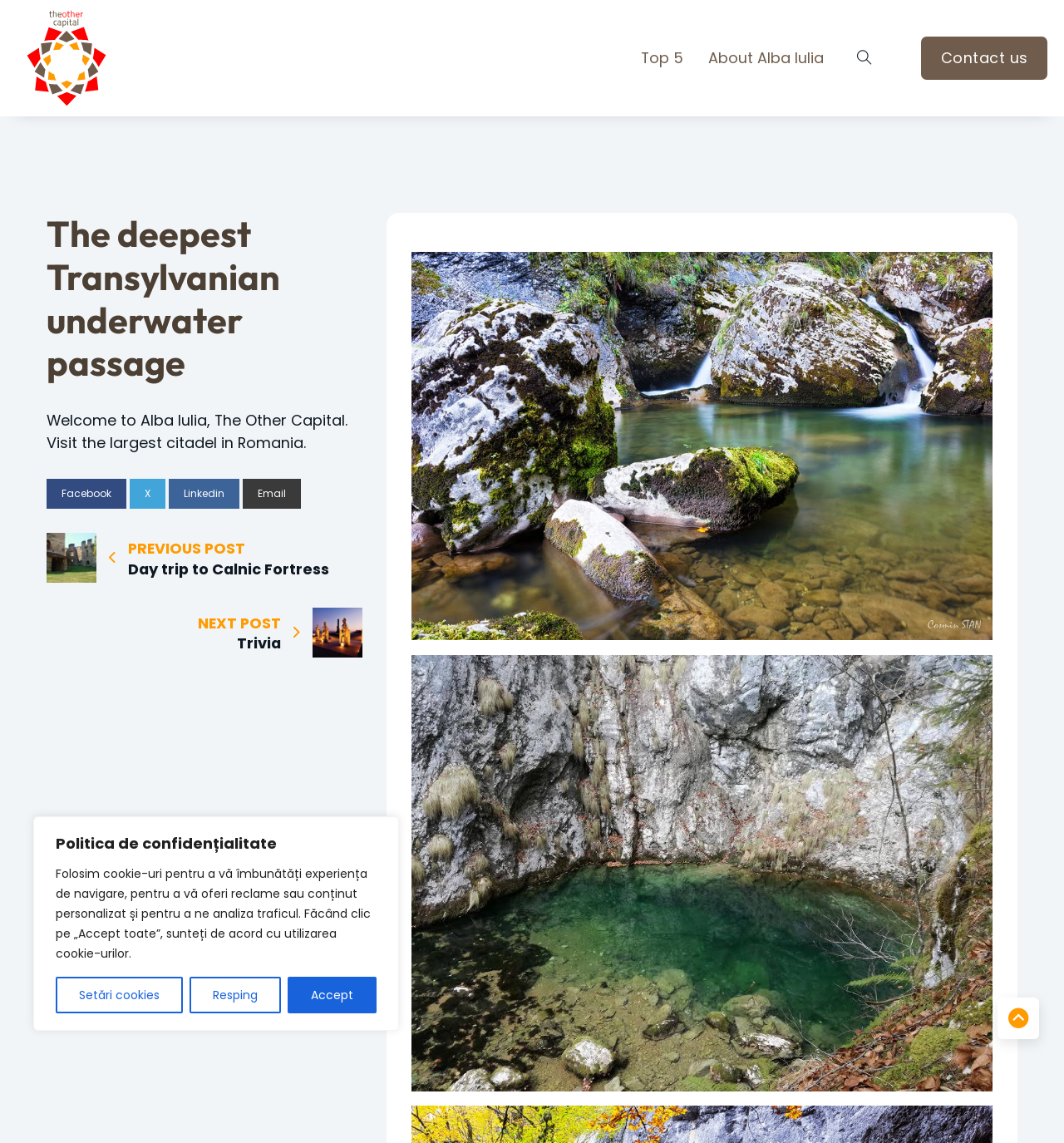Please find the bounding box for the UI element described by: "About Alba Iulia".

[0.666, 0.041, 0.774, 0.061]